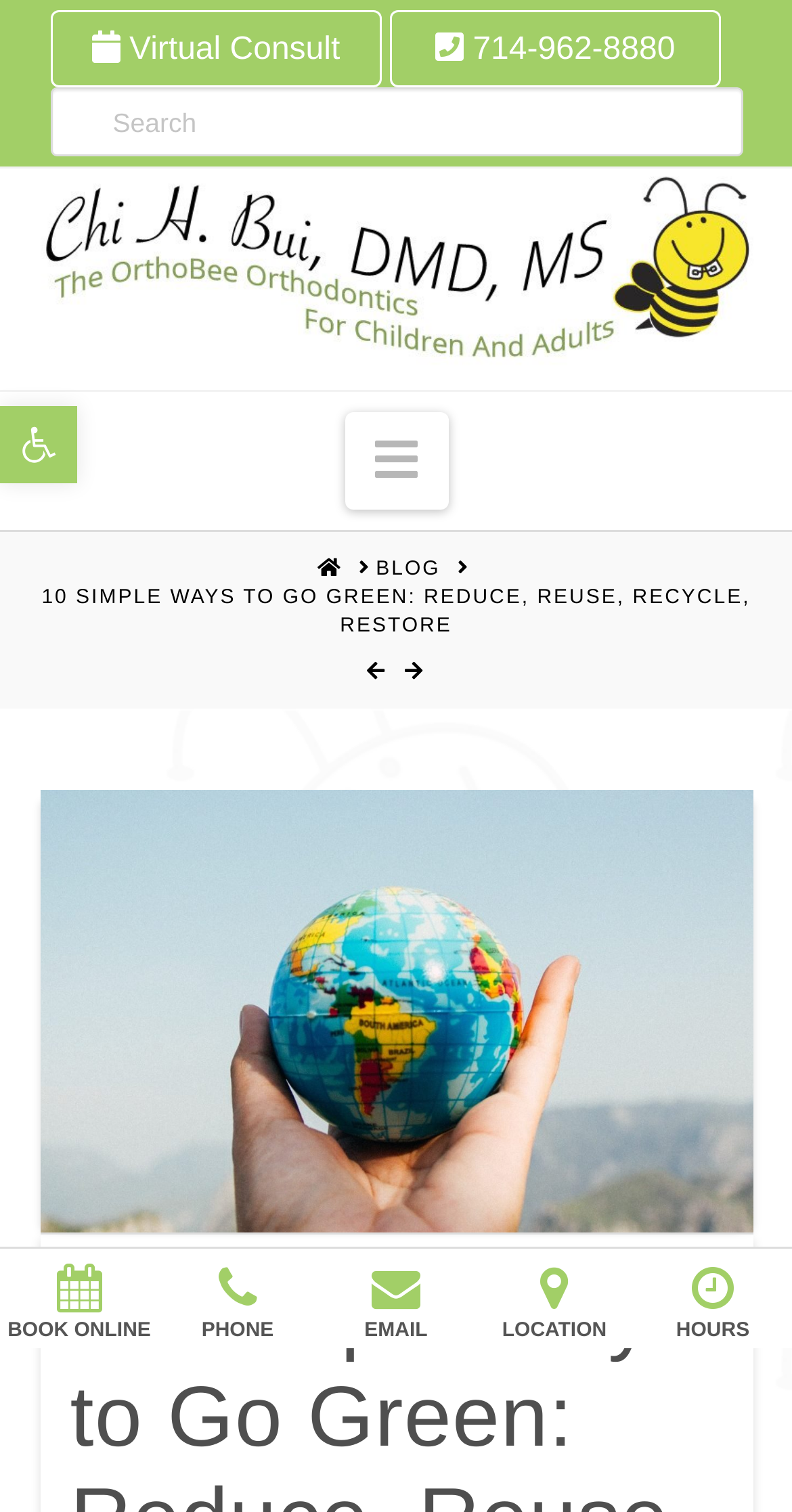Please determine the bounding box coordinates of the section I need to click to accomplish this instruction: "Navigate to Orthodontist page".

[0.05, 0.112, 0.95, 0.258]